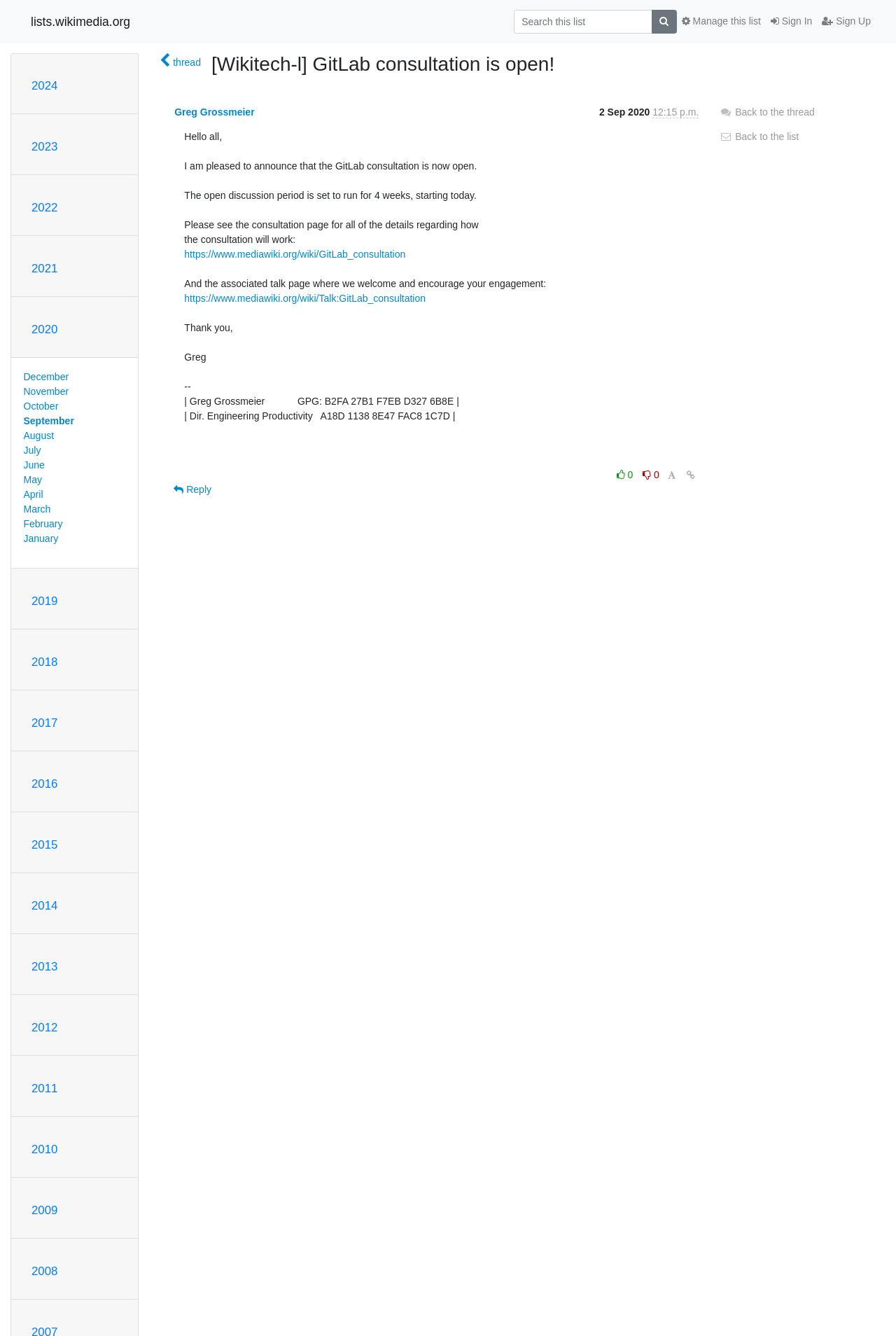Determine the coordinates of the bounding box that should be clicked to complete the instruction: "Back to the list". The coordinates should be represented by four float numbers between 0 and 1: [left, top, right, bottom].

[0.803, 0.098, 0.892, 0.106]